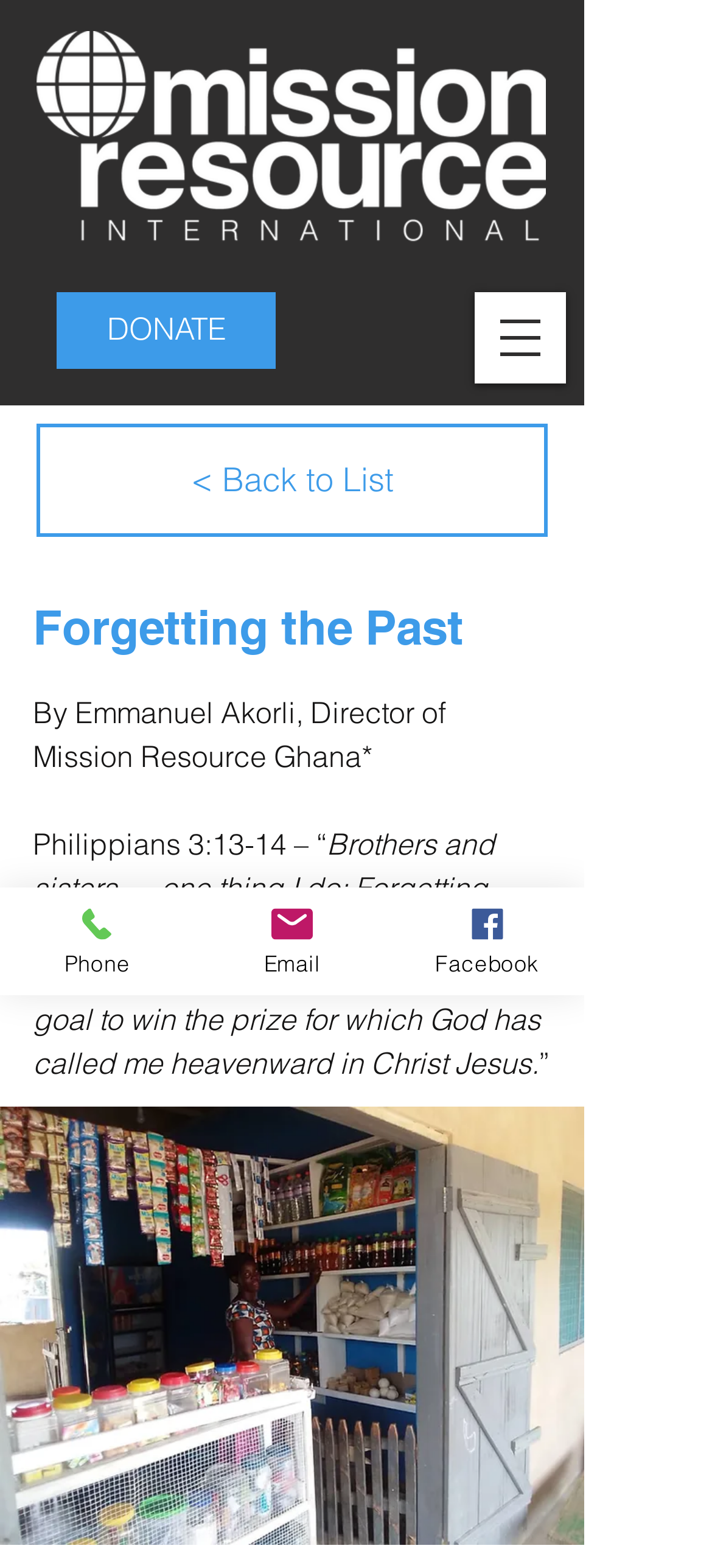Please find the bounding box for the UI component described as follows: "DONATE".

[0.079, 0.186, 0.387, 0.235]